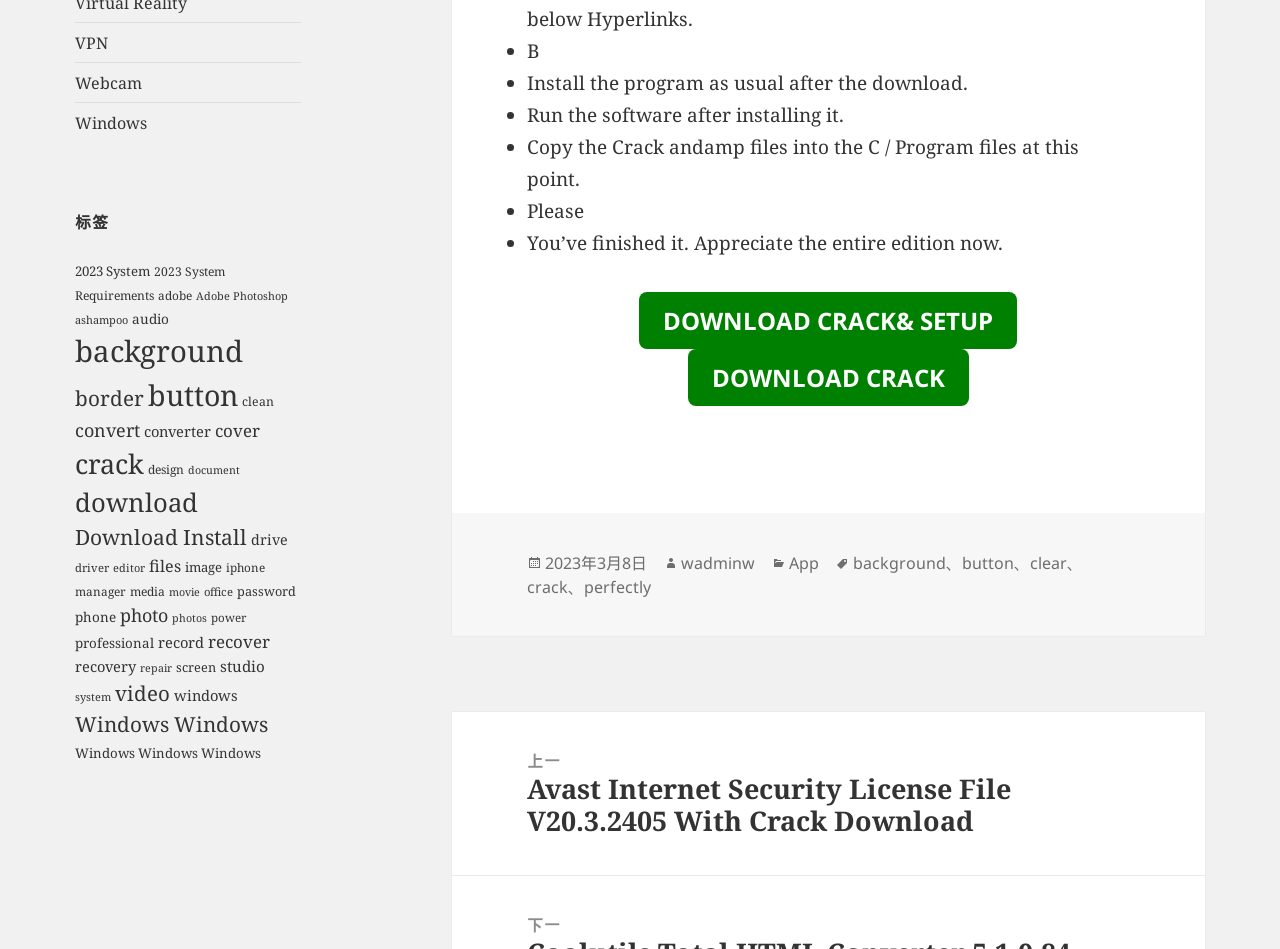Please provide a comprehensive answer to the question based on the screenshot: What is the category of the software?

Based on the footer section of the webpage, there is a category label next to the link 'App', which indicates that the software belongs to the 'App' category.